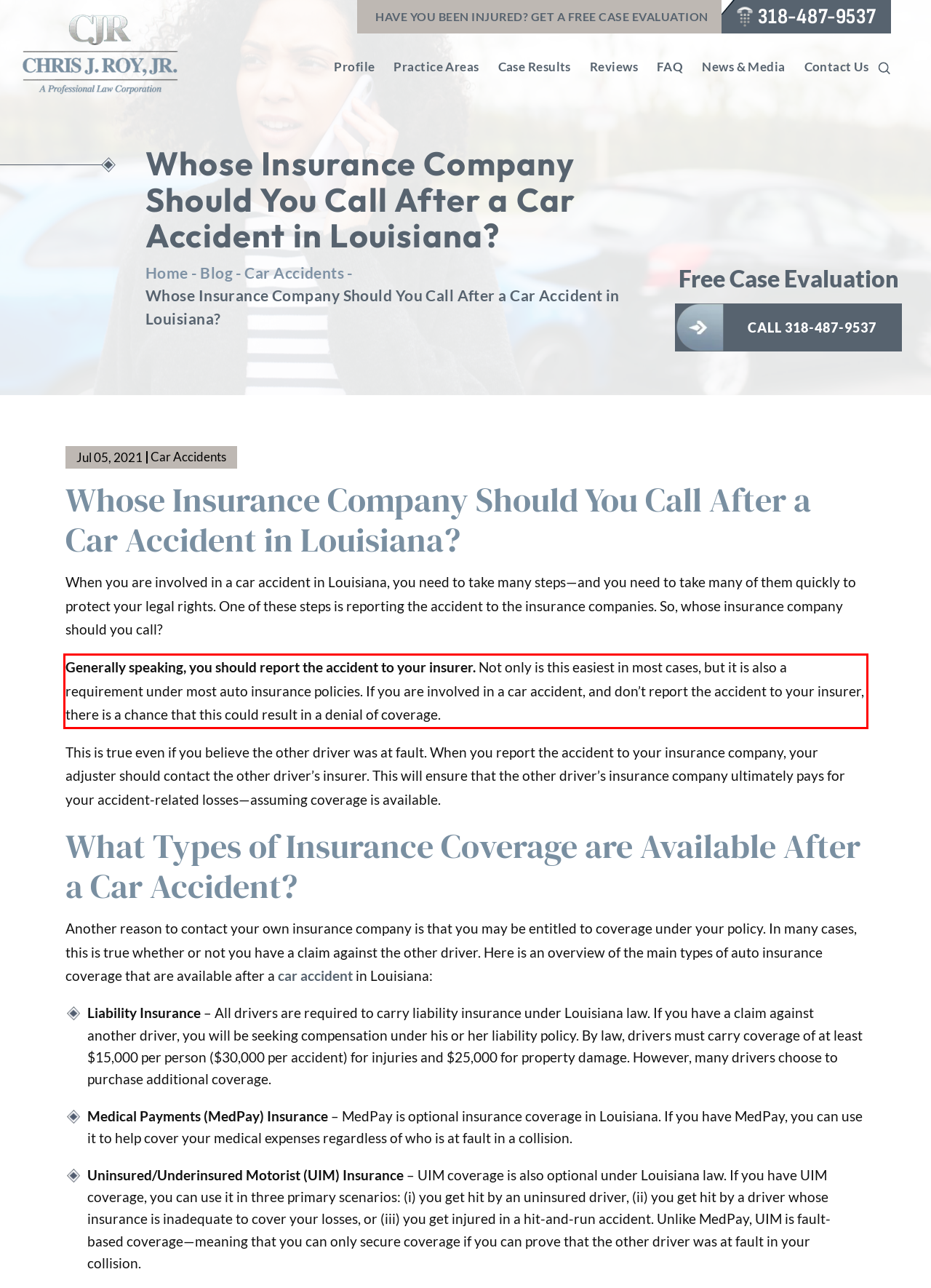Using the provided screenshot of a webpage, recognize and generate the text found within the red rectangle bounding box.

Generally speaking, you should report the accident to your insurer. Not only is this easiest in most cases, but it is also a requirement under most auto insurance policies. If you are involved in a car accident, and don’t report the accident to your insurer, there is a chance that this could result in a denial of coverage.